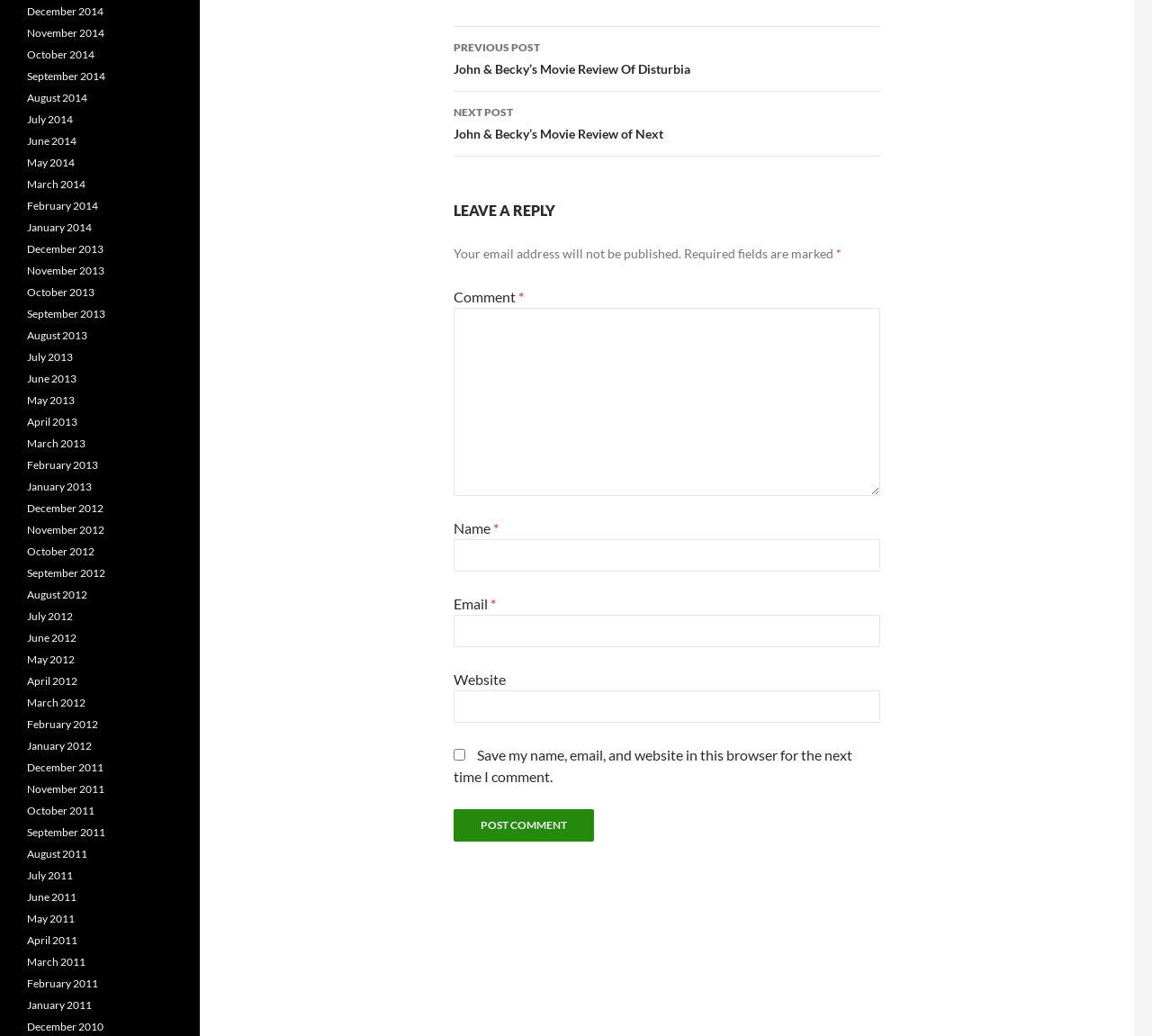What is the navigation section for?
Use the image to give a comprehensive and detailed response to the question.

The navigation section, located at the top of the webpage, contains links to the previous and next post. This allows users to navigate to adjacent posts easily.